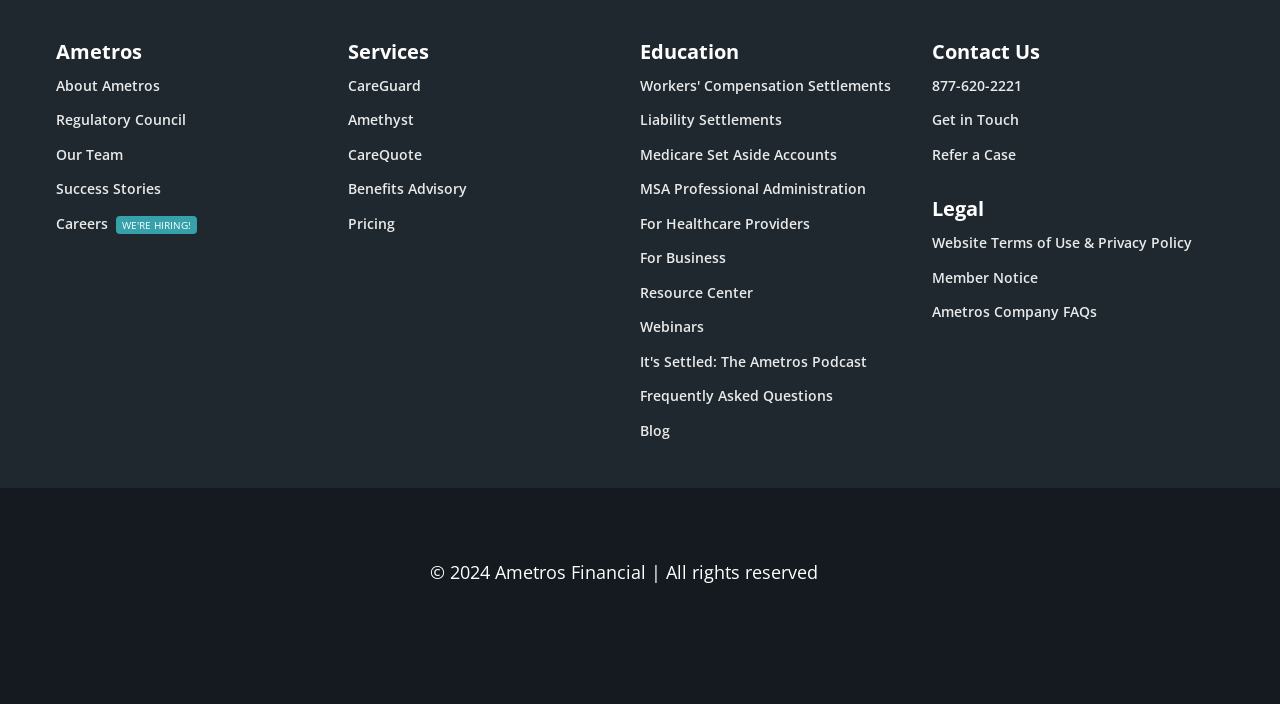Determine the bounding box coordinates for the area that needs to be clicked to fulfill this task: "Contact Ametros at 877-620-2221". The coordinates must be given as four float numbers between 0 and 1, i.e., [left, top, right, bottom].

[0.728, 0.108, 0.798, 0.135]